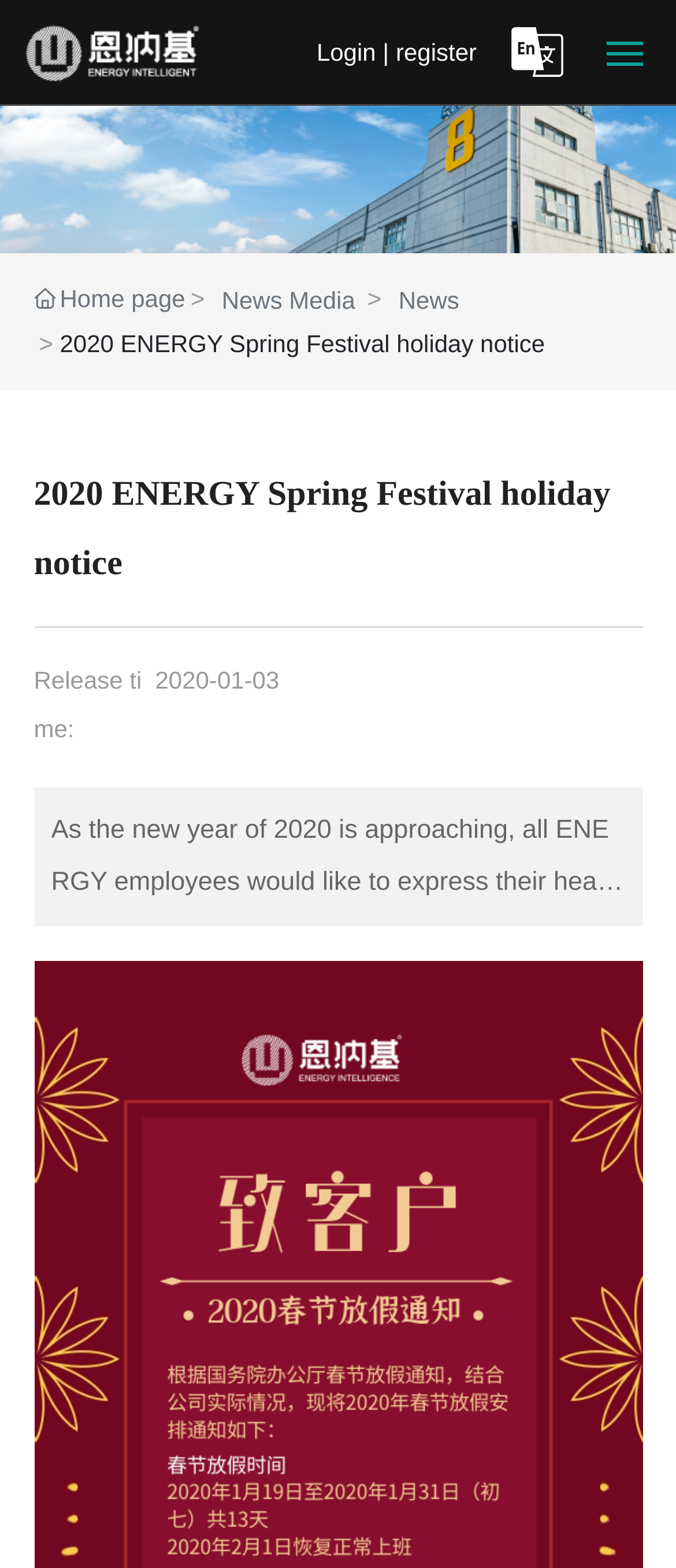Please find the bounding box coordinates of the section that needs to be clicked to achieve this instruction: "Login".

[0.468, 0.024, 0.566, 0.042]